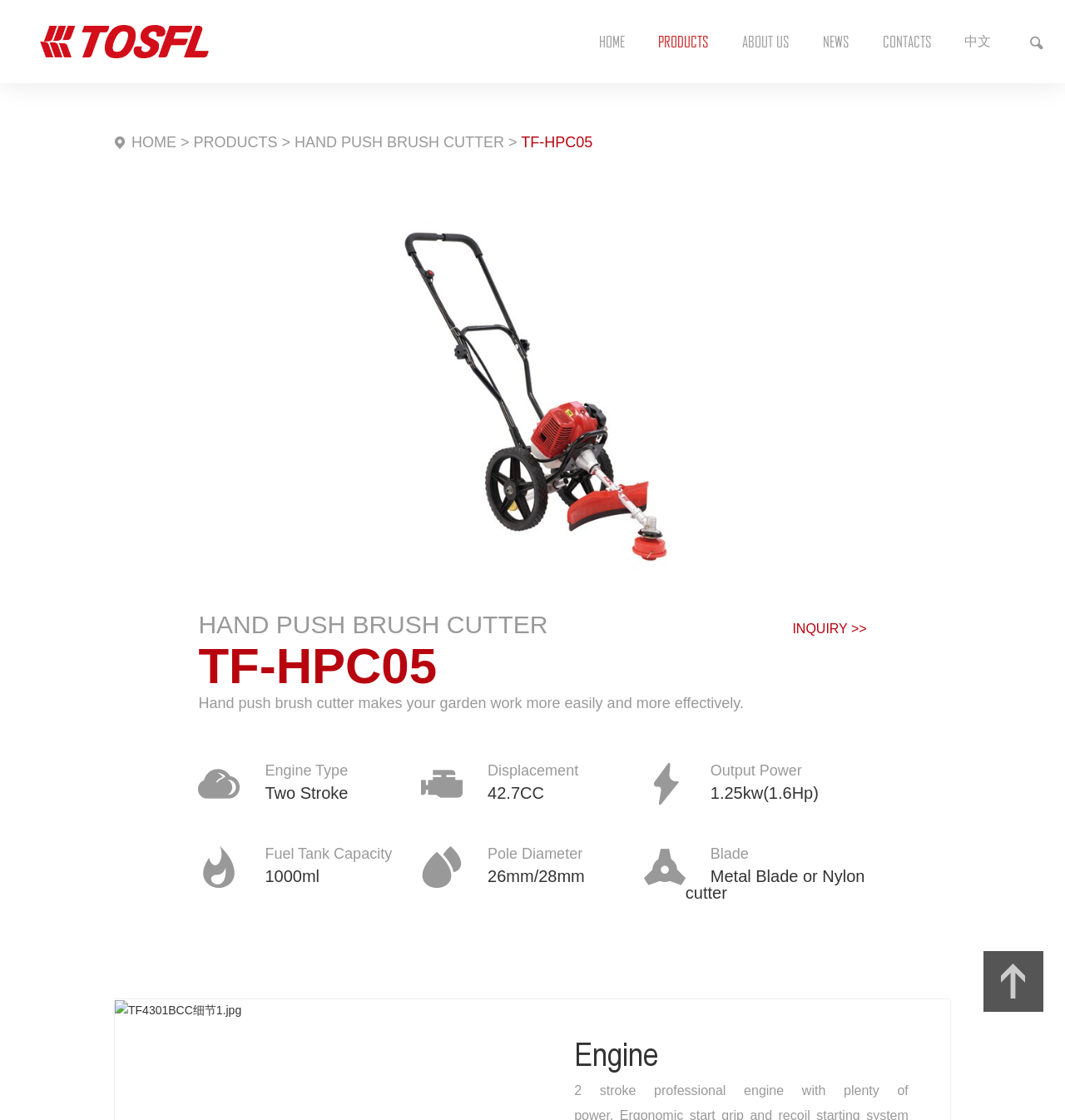Use a single word or phrase to answer the question: What is the purpose of the hand push brush cutter?

Make garden work easier